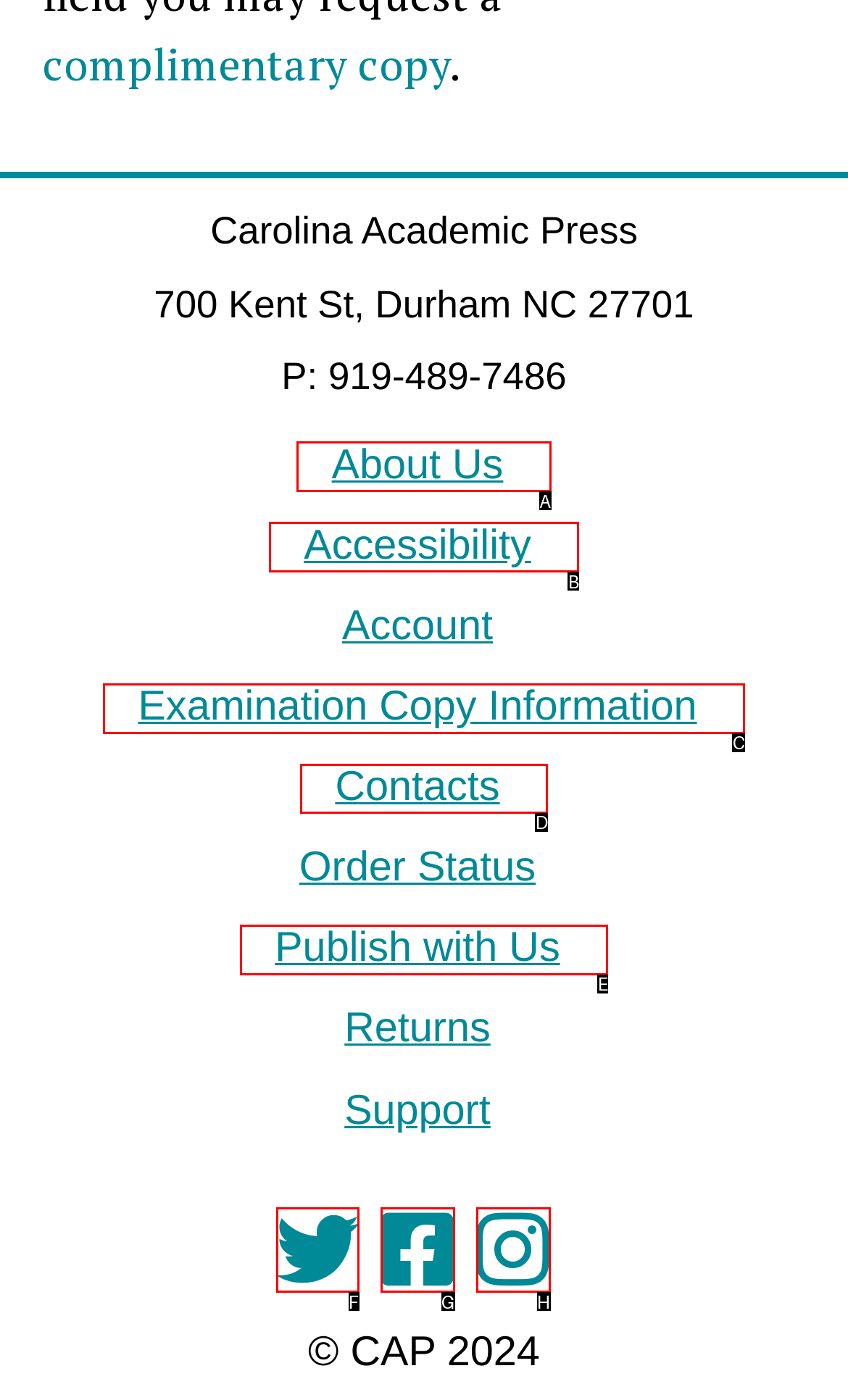Identify the letter of the UI element needed to carry out the task: Contact the company
Reply with the letter of the chosen option.

D